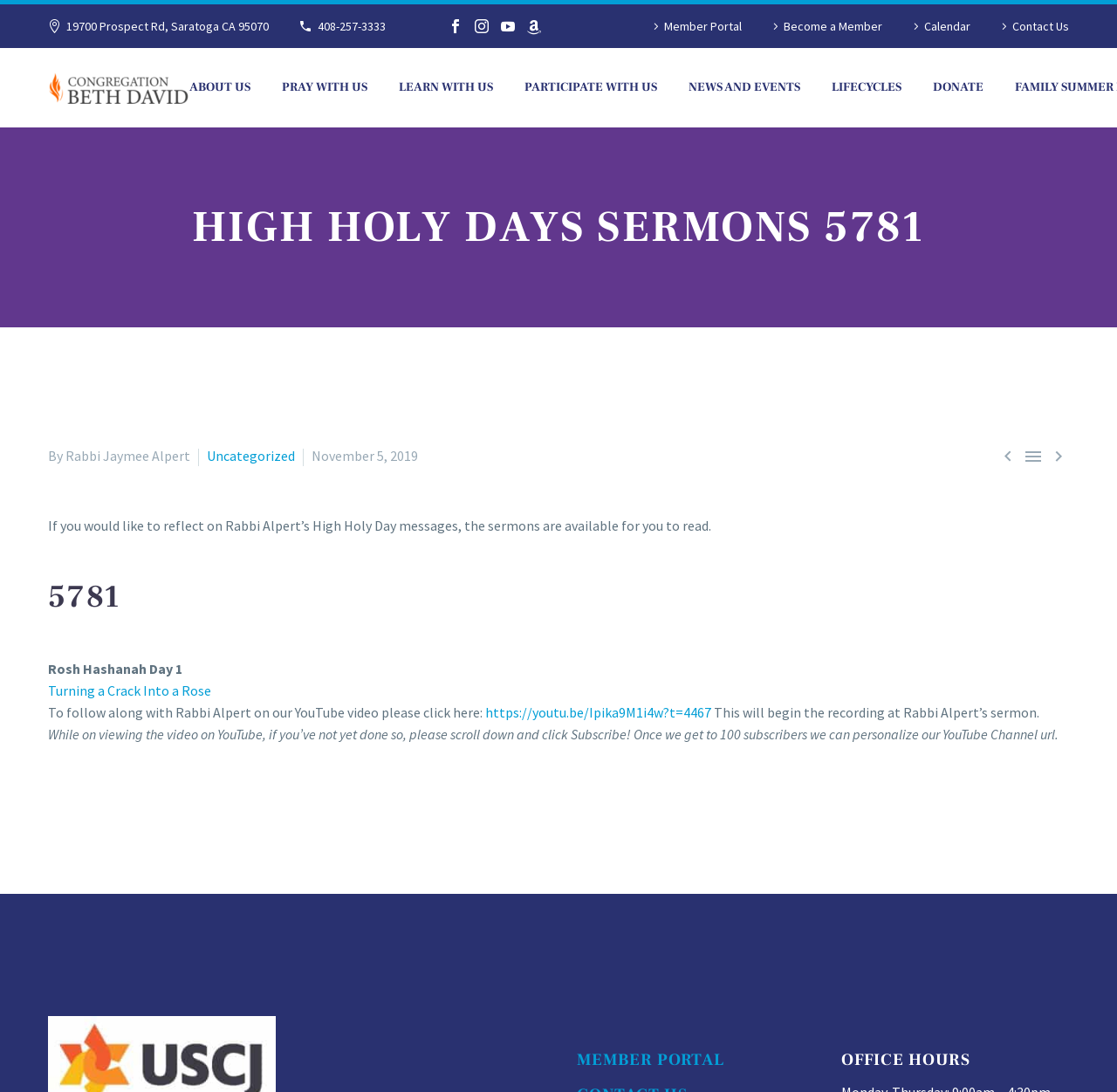Please provide the bounding box coordinates for the element that needs to be clicked to perform the instruction: "Click the 'ABOUT US' link". The coordinates must consist of four float numbers between 0 and 1, formatted as [left, top, right, bottom].

[0.158, 0.07, 0.236, 0.09]